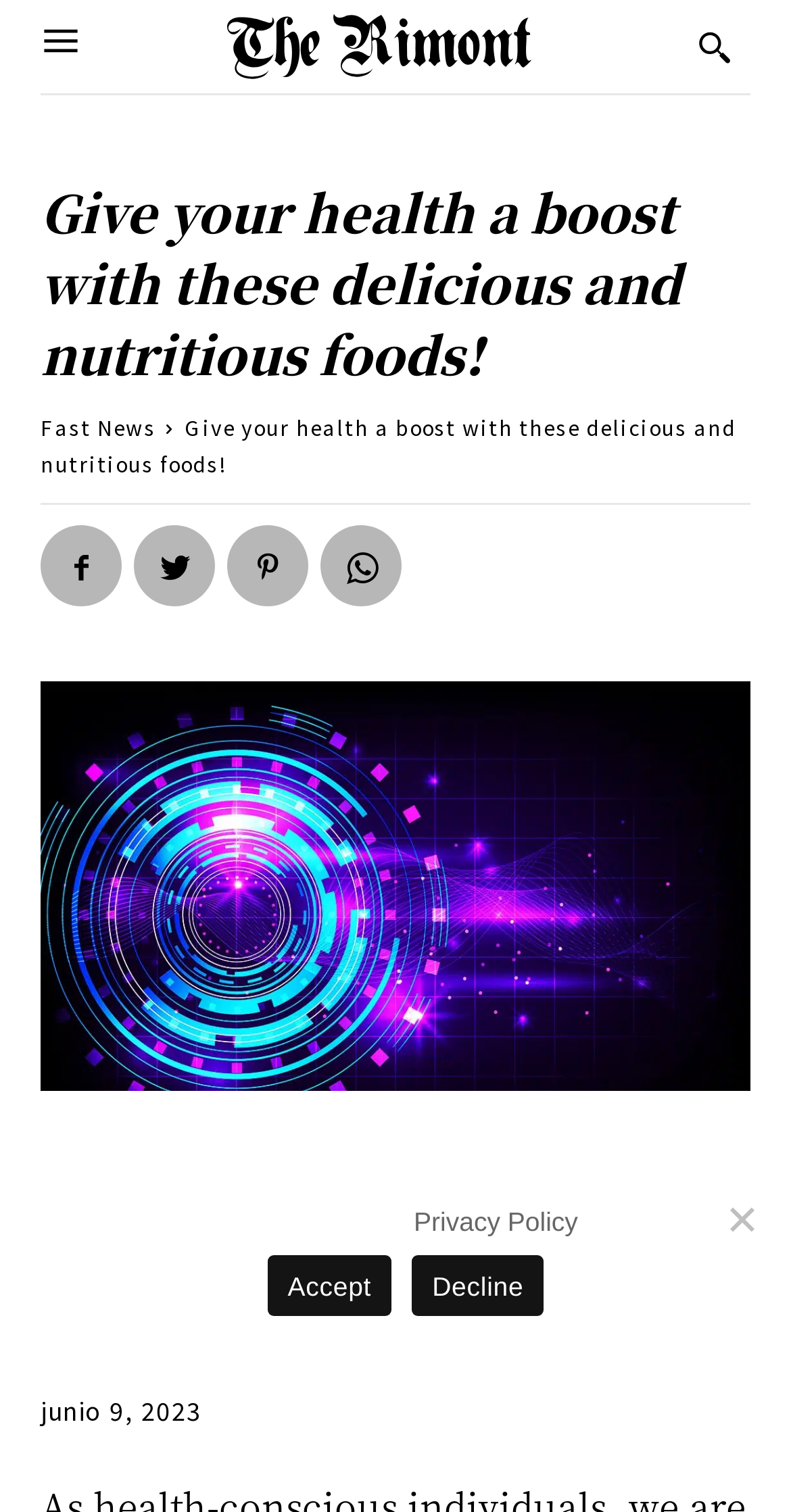Find the UI element described as: "alt="BIWIN Storage Technology"" and predict its bounding box coordinates. Ensure the coordinates are four float numbers between 0 and 1, [left, top, right, bottom].

None